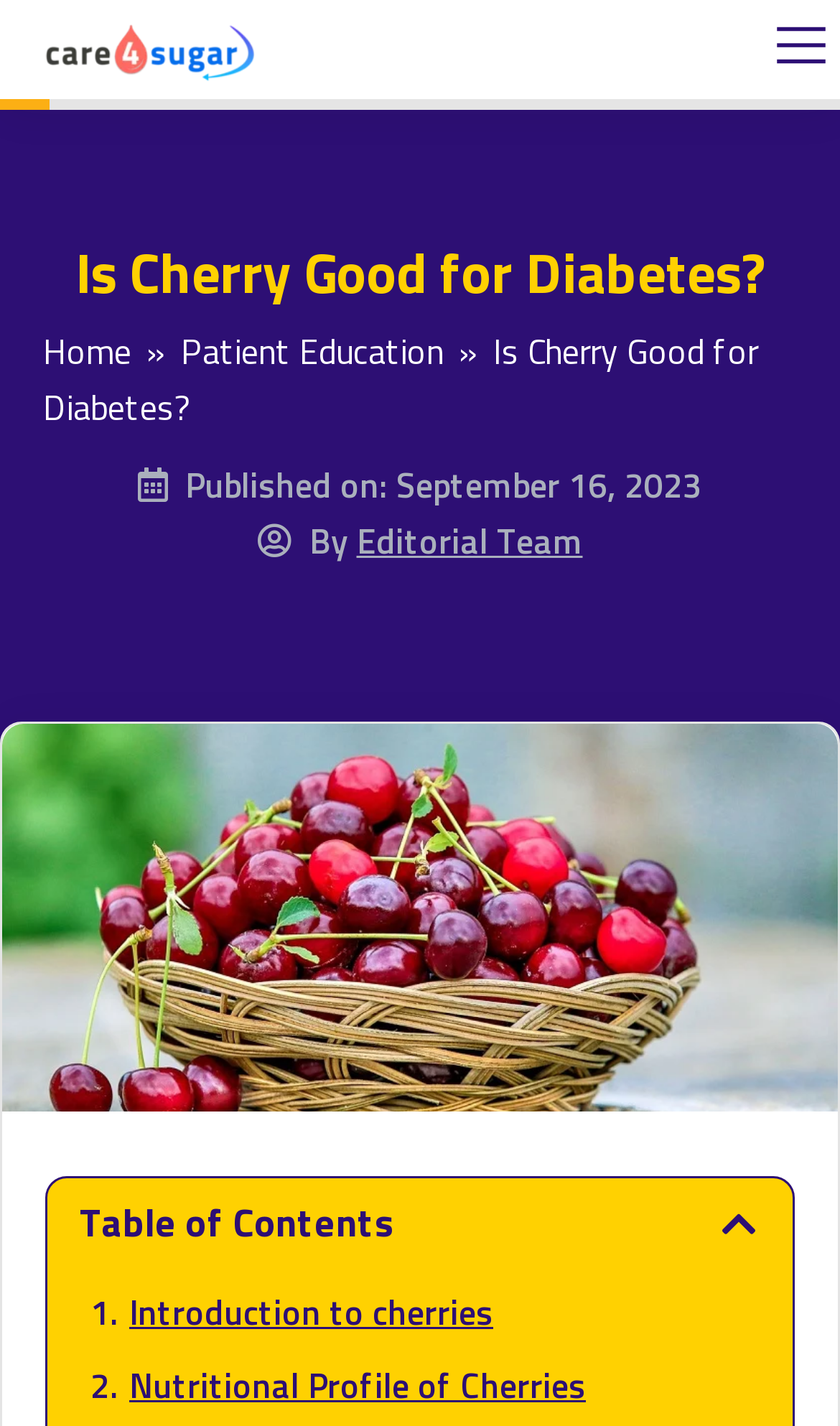Given the description of the UI element: "Submit", predict the bounding box coordinates in the form of [left, top, right, bottom], with each value being a float between 0 and 1.

[0.386, 0.692, 0.614, 0.755]